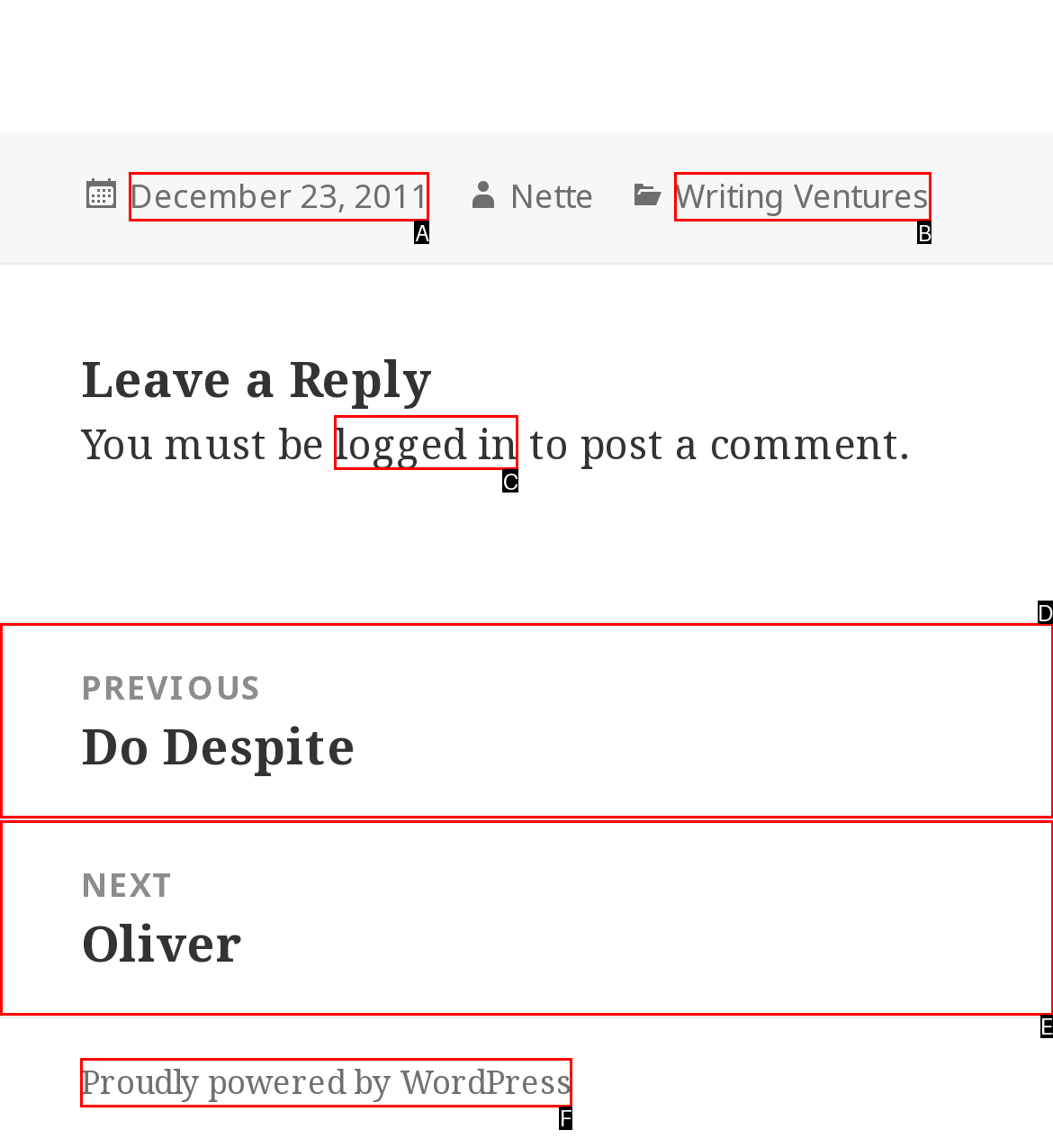Select the letter of the option that corresponds to: logged in
Provide the letter from the given options.

C